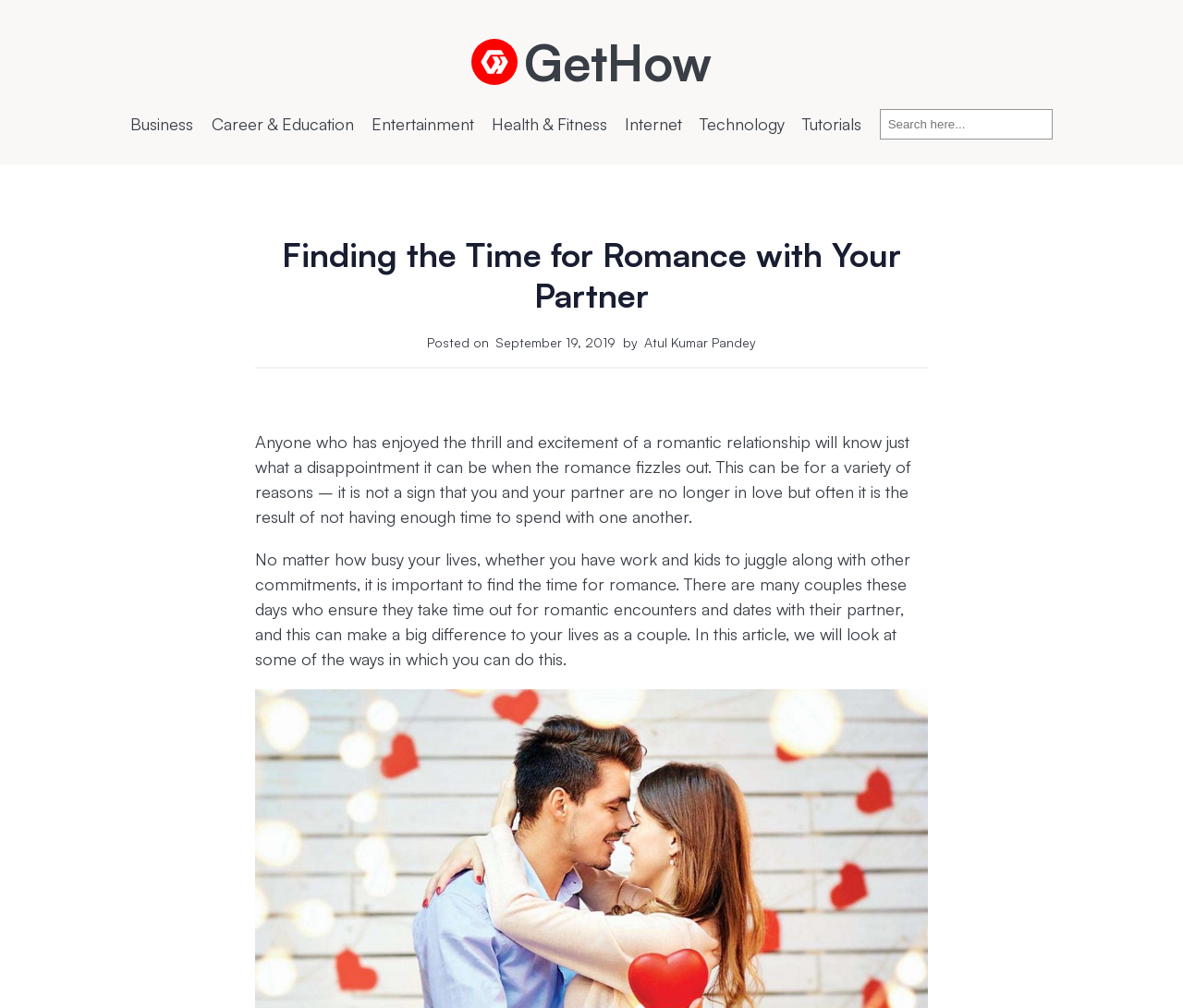Specify the bounding box coordinates of the element's area that should be clicked to execute the given instruction: "visit the Entertainment section". The coordinates should be four float numbers between 0 and 1, i.e., [left, top, right, bottom].

[0.314, 0.111, 0.401, 0.136]